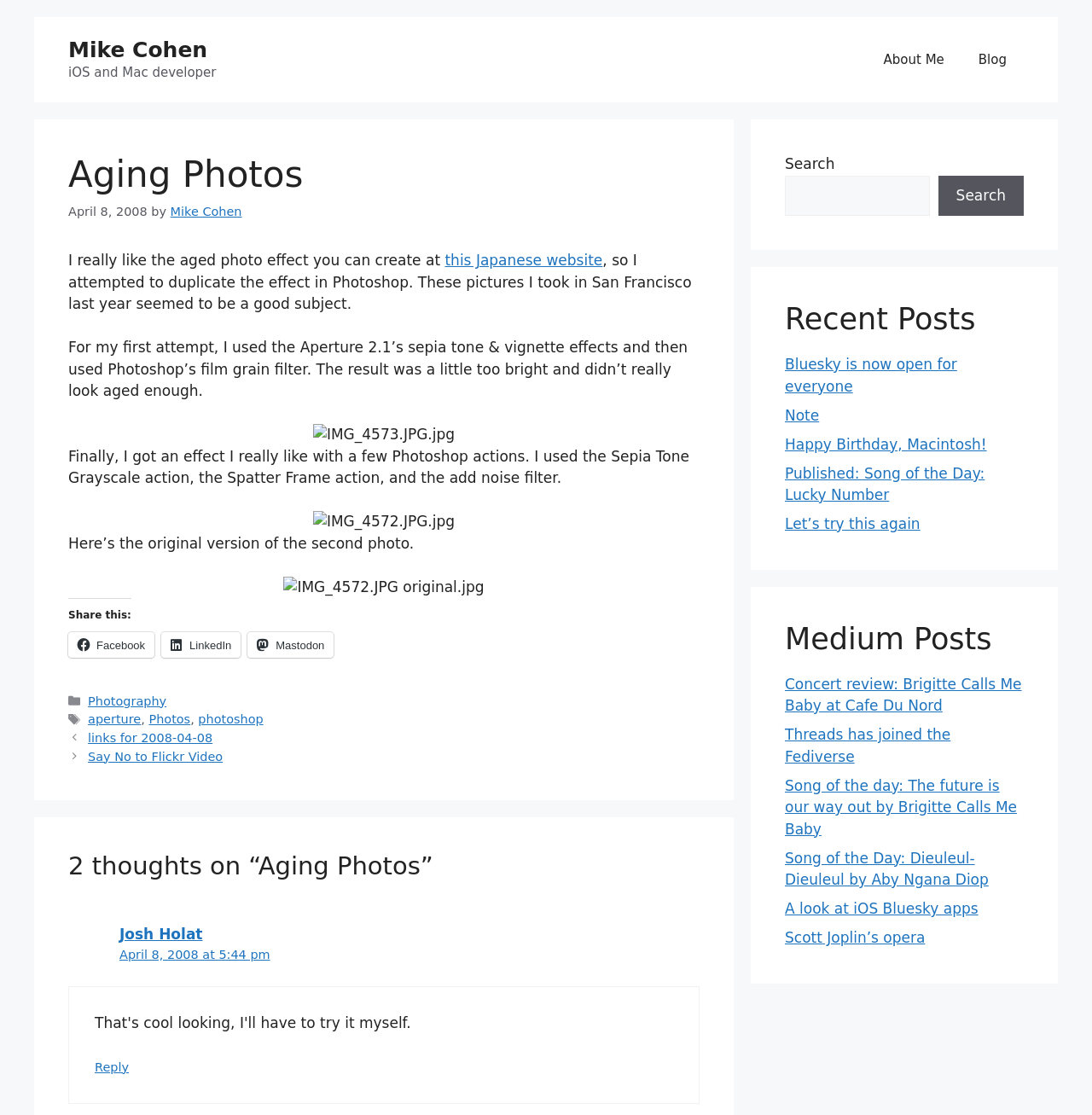Indicate the bounding box coordinates of the element that needs to be clicked to satisfy the following instruction: "Share this on Facebook". The coordinates should be four float numbers between 0 and 1, i.e., [left, top, right, bottom].

[0.062, 0.567, 0.141, 0.59]